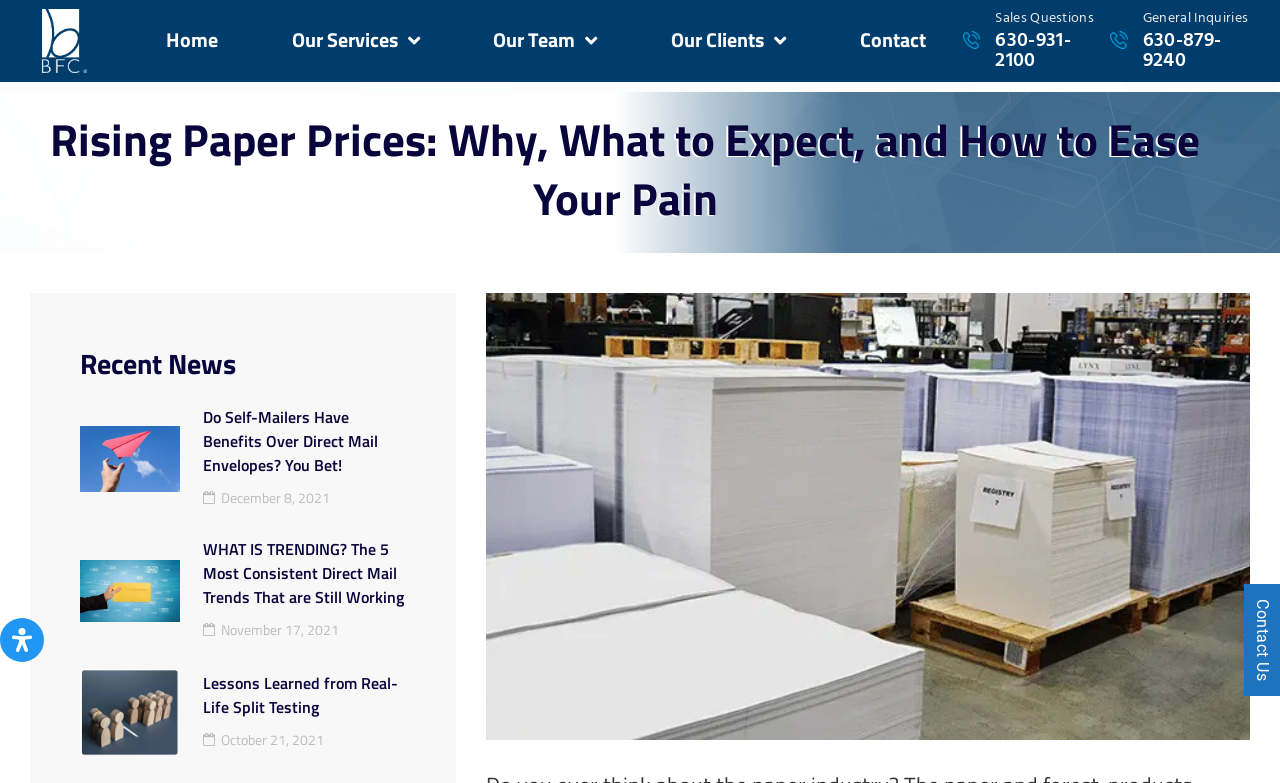Answer the question with a single word or phrase: 
Is there a contact us link at the bottom right?

Yes